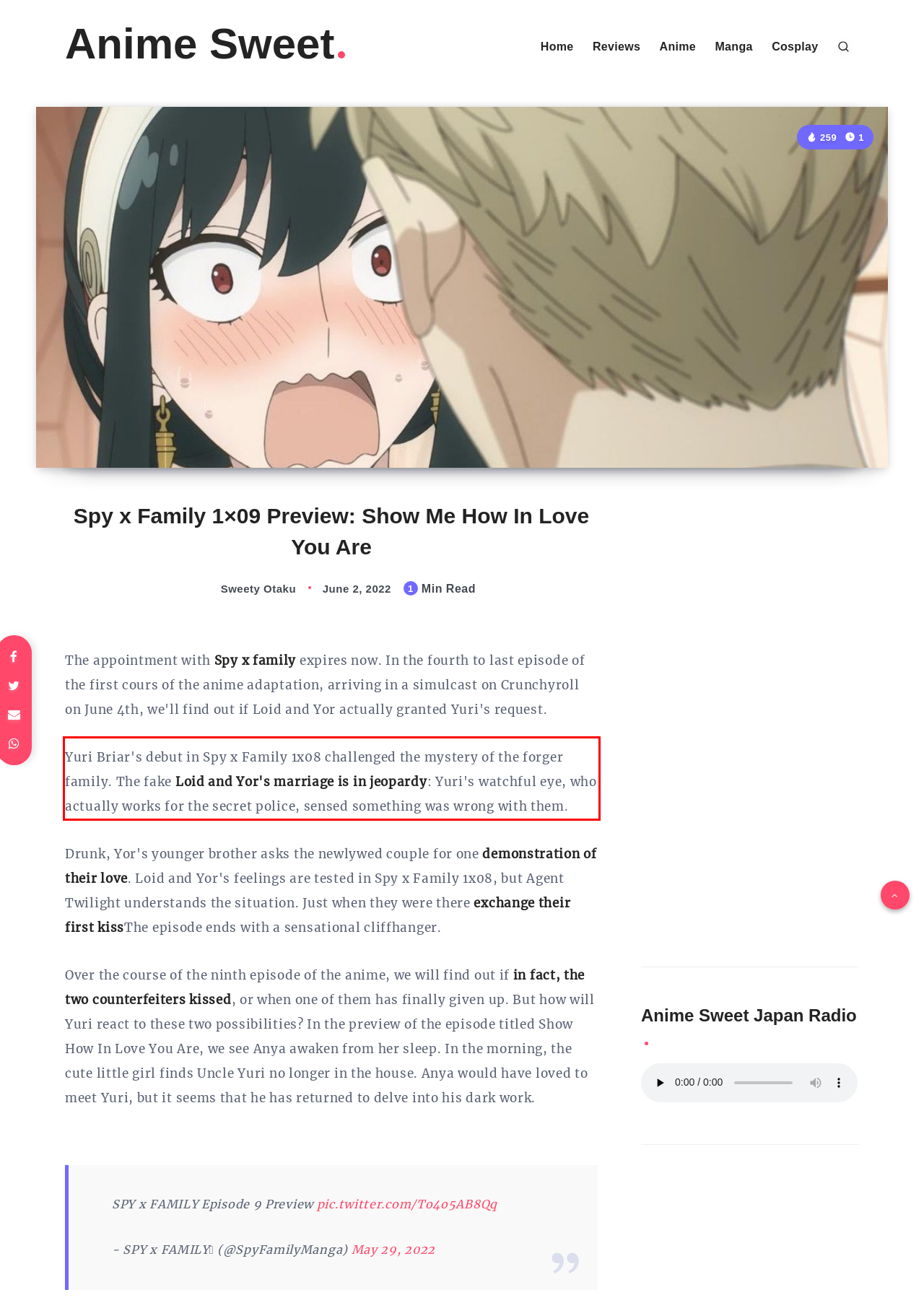Within the provided webpage screenshot, find the red rectangle bounding box and perform OCR to obtain the text content.

Yuri Briar's debut in Spy x Family 1x08 challenged the mystery of the forger family. The fake Loid and Yor's marriage is in jeopardy: Yuri's watchful eye, who actually works for the secret police, sensed something was wrong with them.